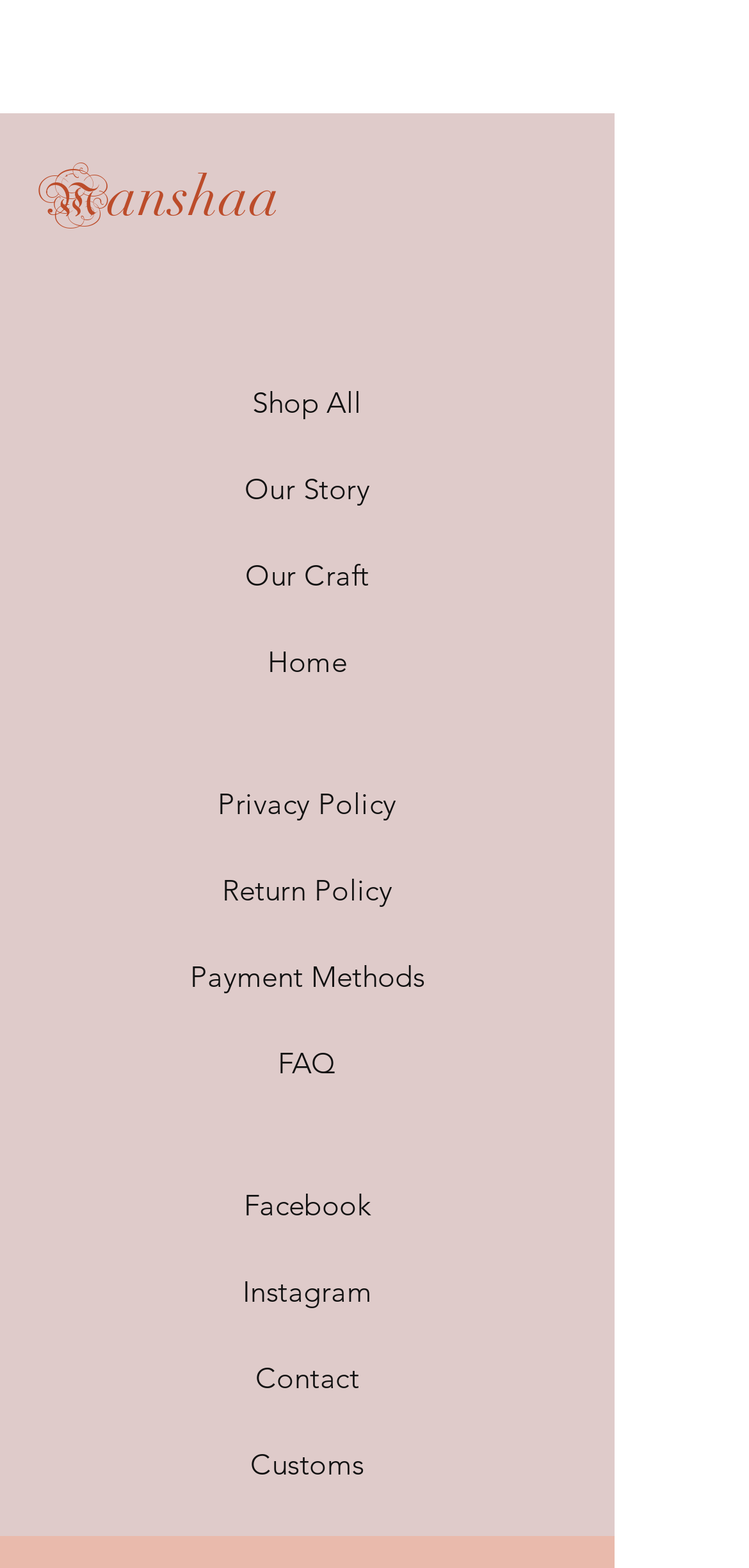Extract the bounding box for the UI element that matches this description: "Our Craft".

[0.328, 0.355, 0.493, 0.378]